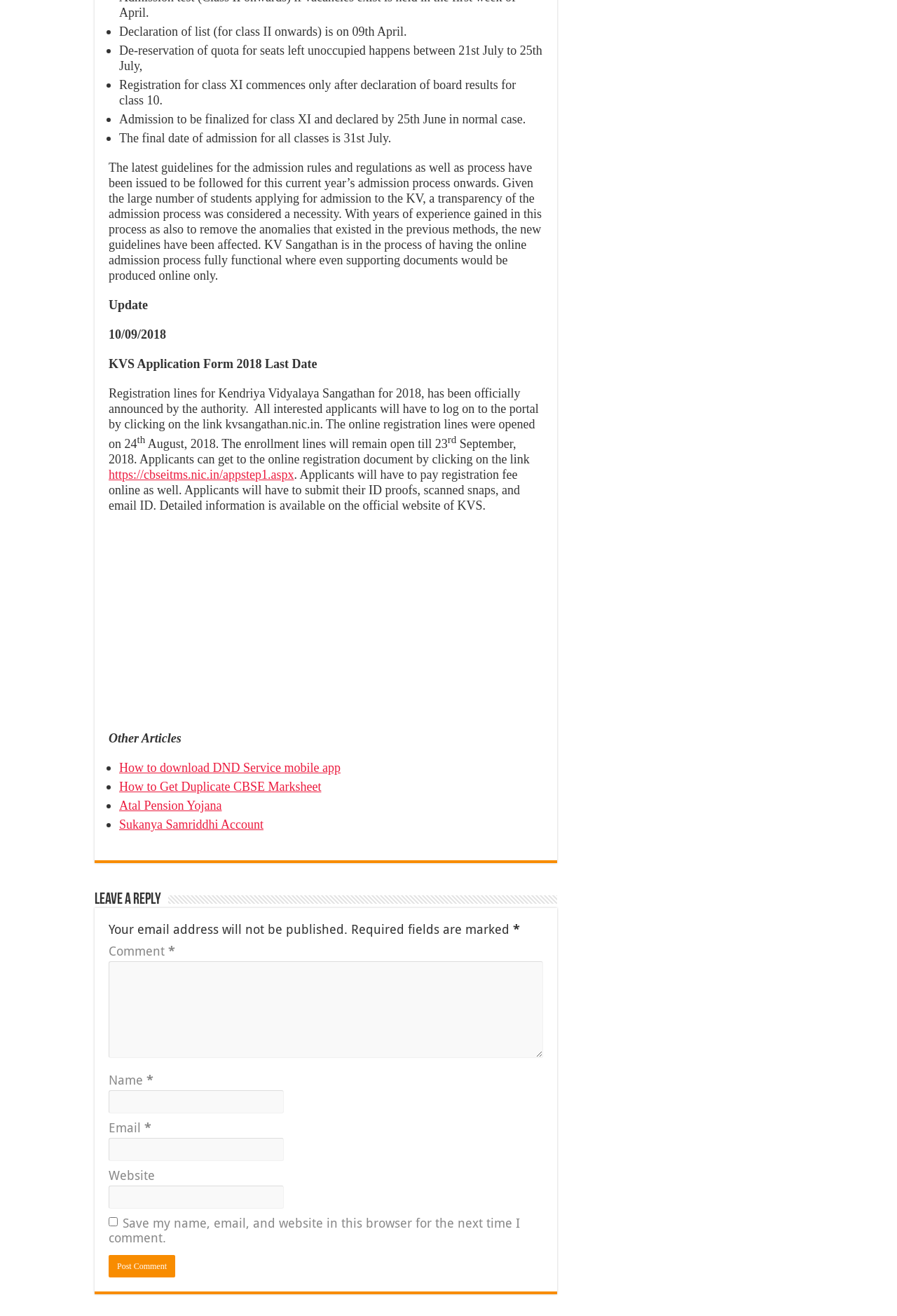Given the description parent_node: Email * aria-describedby="email-notes" name="email", predict the bounding box coordinates of the UI element. Ensure the coordinates are in the format (top-left x, top-left y, bottom-right x, bottom-right y) and all values are between 0 and 1.

[0.121, 0.865, 0.316, 0.882]